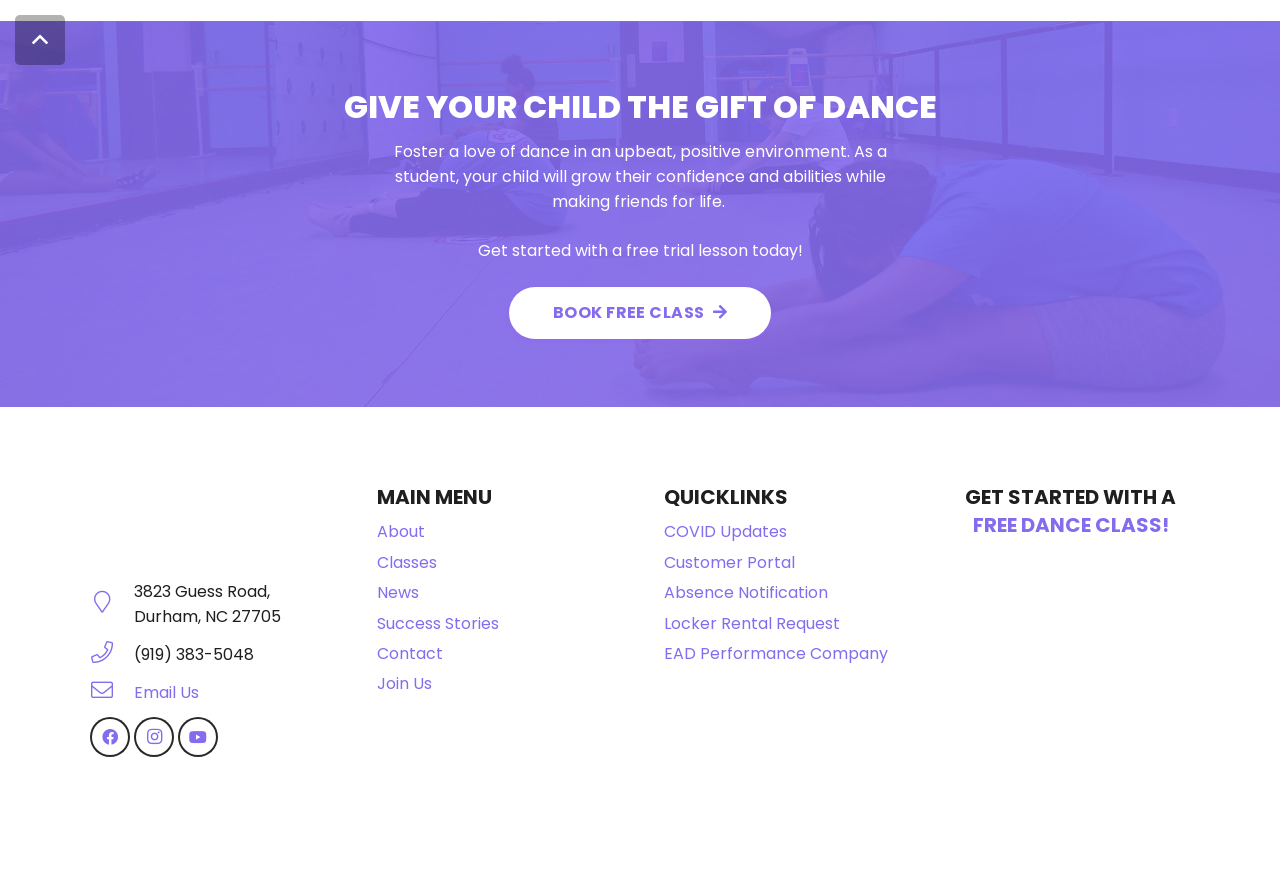Can you identify the bounding box coordinates of the clickable region needed to carry out this instruction: 'Learn about the dance studio'? The coordinates should be four float numbers within the range of 0 to 1, stated as [left, top, right, bottom].

[0.295, 0.596, 0.332, 0.623]